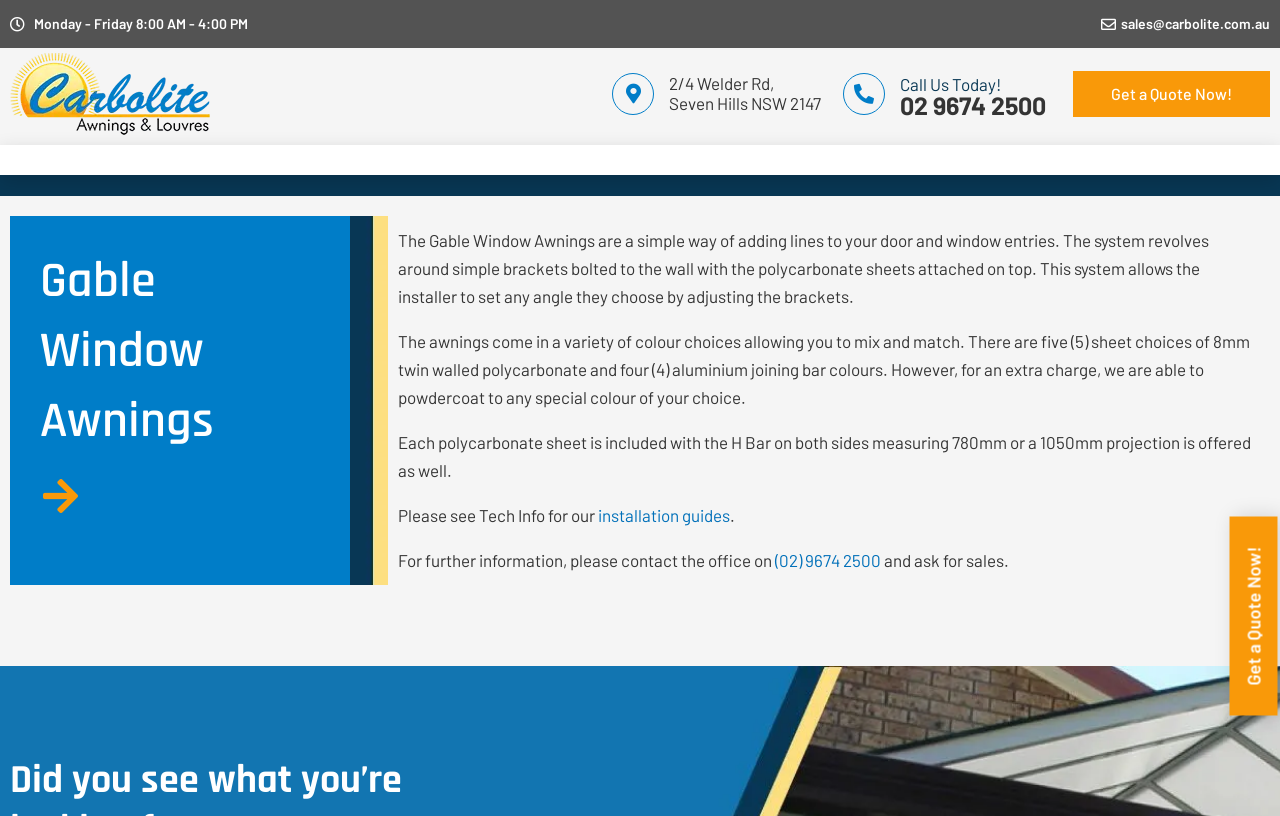What is the business hours of Carbolite?
Using the information from the image, answer the question thoroughly.

I found the business hours of Carbolite by looking at the StaticText element with the text 'Monday - Friday 8:00 AM - 4:00 PM' which is located at the top of the webpage.